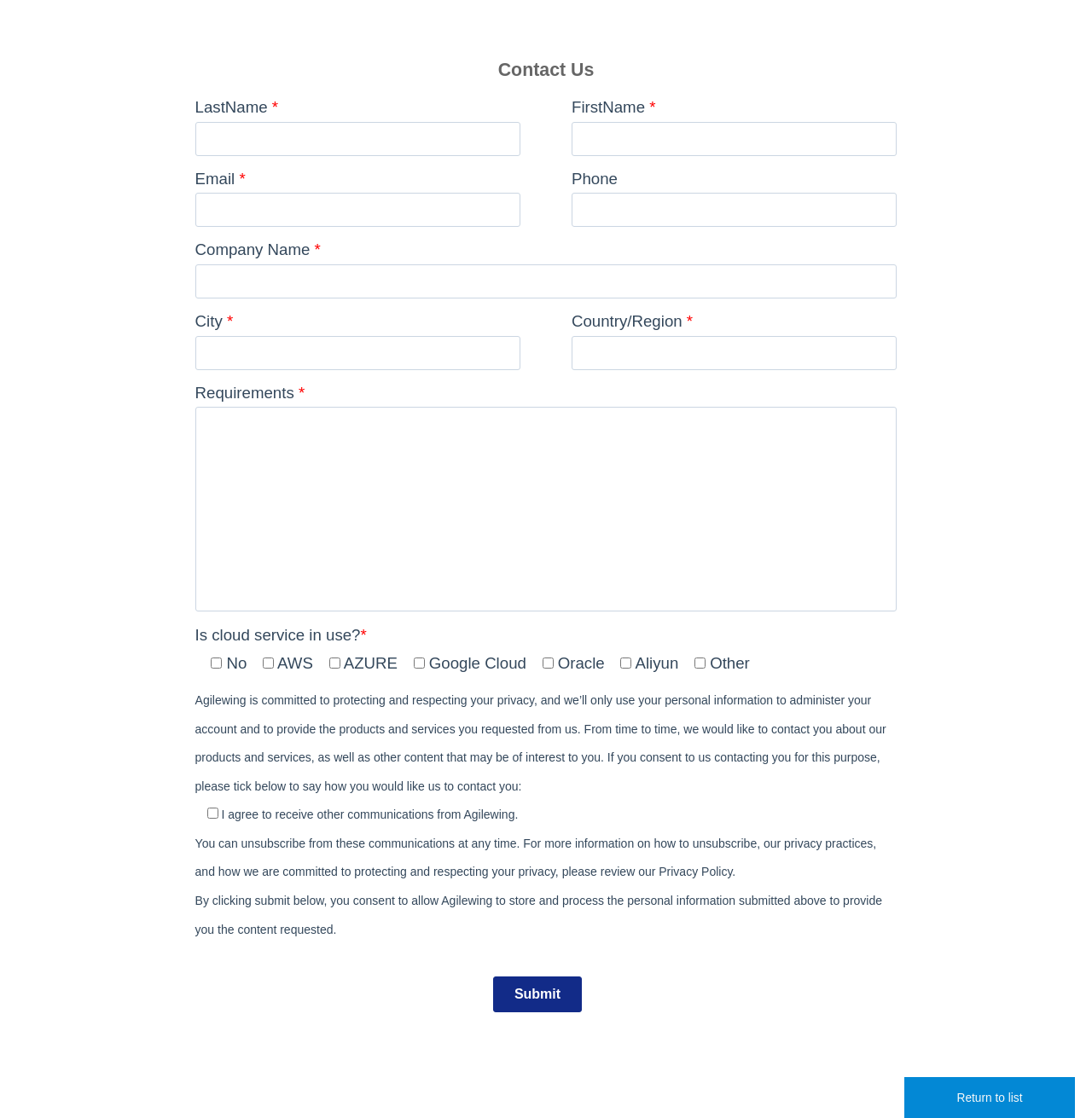Respond to the question with just a single word or phrase: 
What happens when the user clicks the 'Submit' button?

User consents to store and process personal information